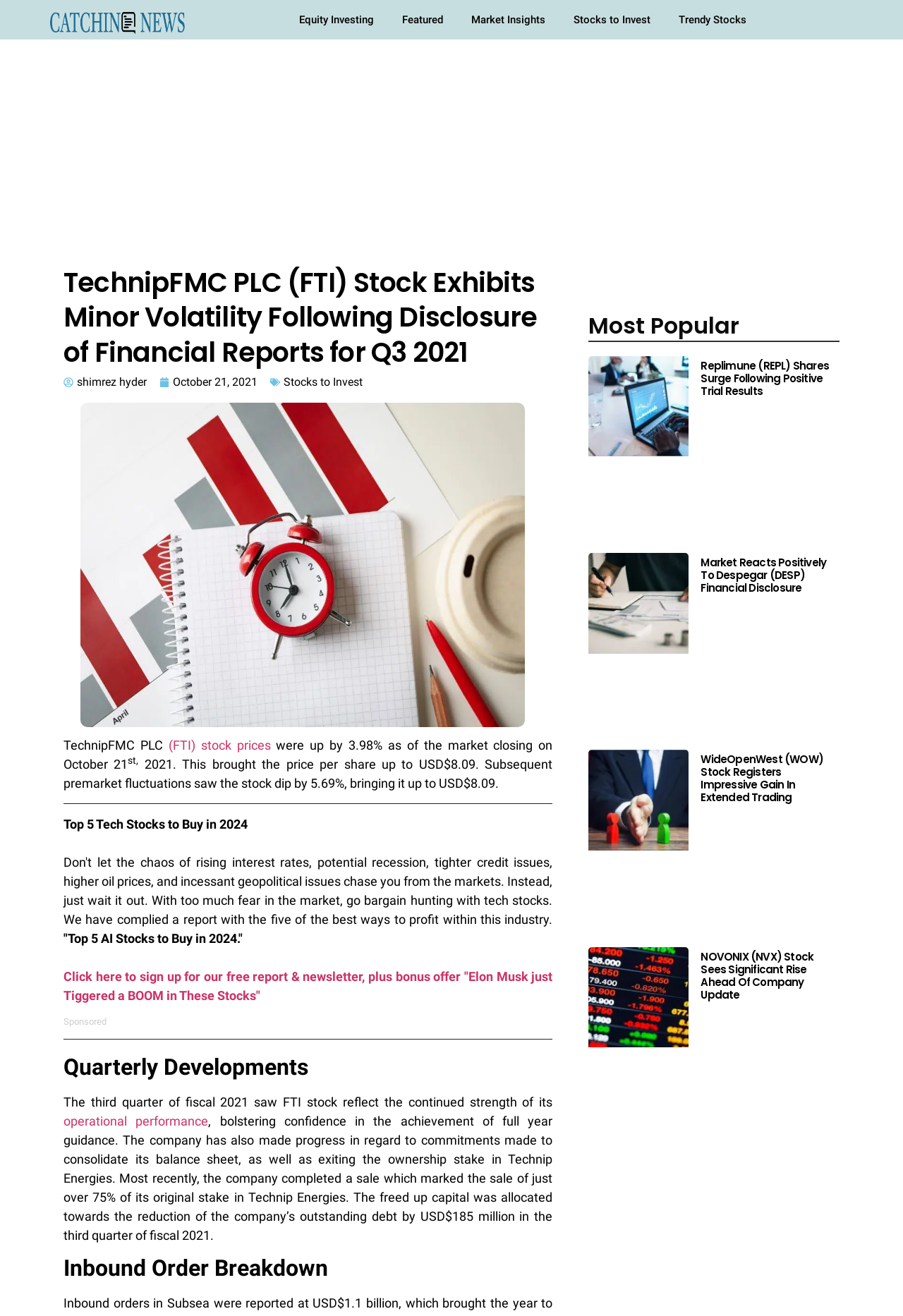Please determine the bounding box coordinates for the element that should be clicked to follow these instructions: "Sign up for the free report & newsletter".

[0.07, 0.736, 0.612, 0.762]